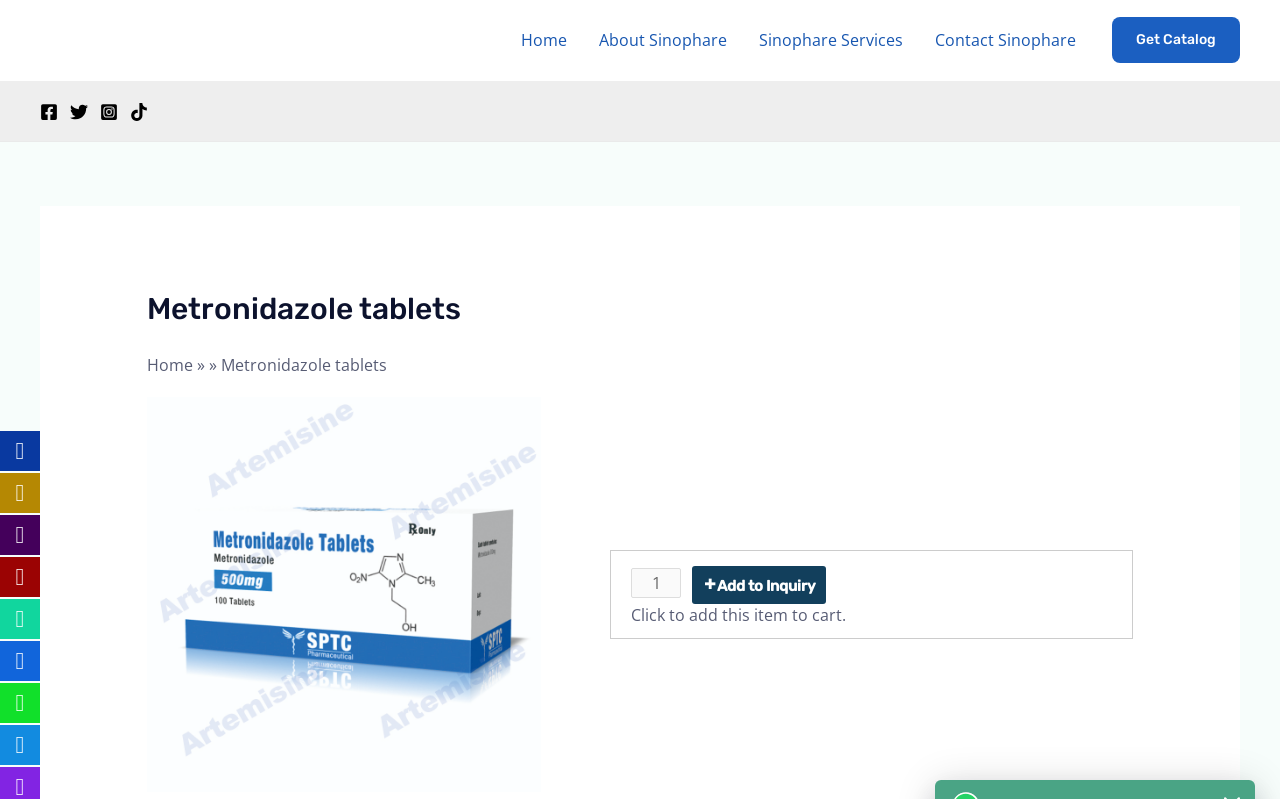What is the product name?
Could you give a comprehensive explanation in response to this question?

The product name can be found in the header section of the webpage, which is 'Metronidazole tablets'.